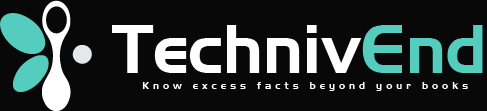Use a single word or phrase to answer the question: What is the purpose of the platform 'TechnivEnd'?

Provide insightful information